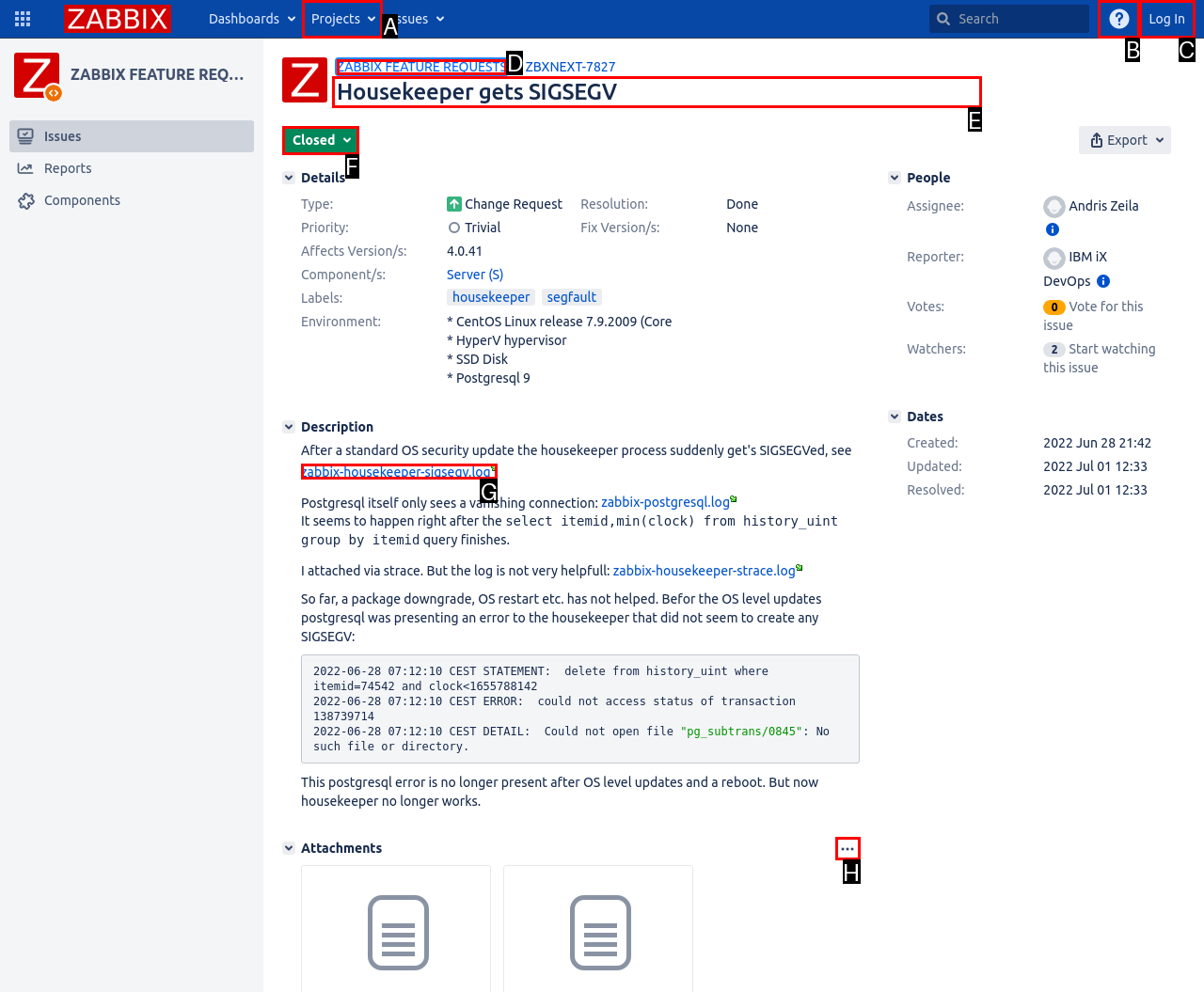Decide which HTML element to click to complete the task: View the 'Housekeeper gets SIGSEGV' issue Provide the letter of the appropriate option.

E